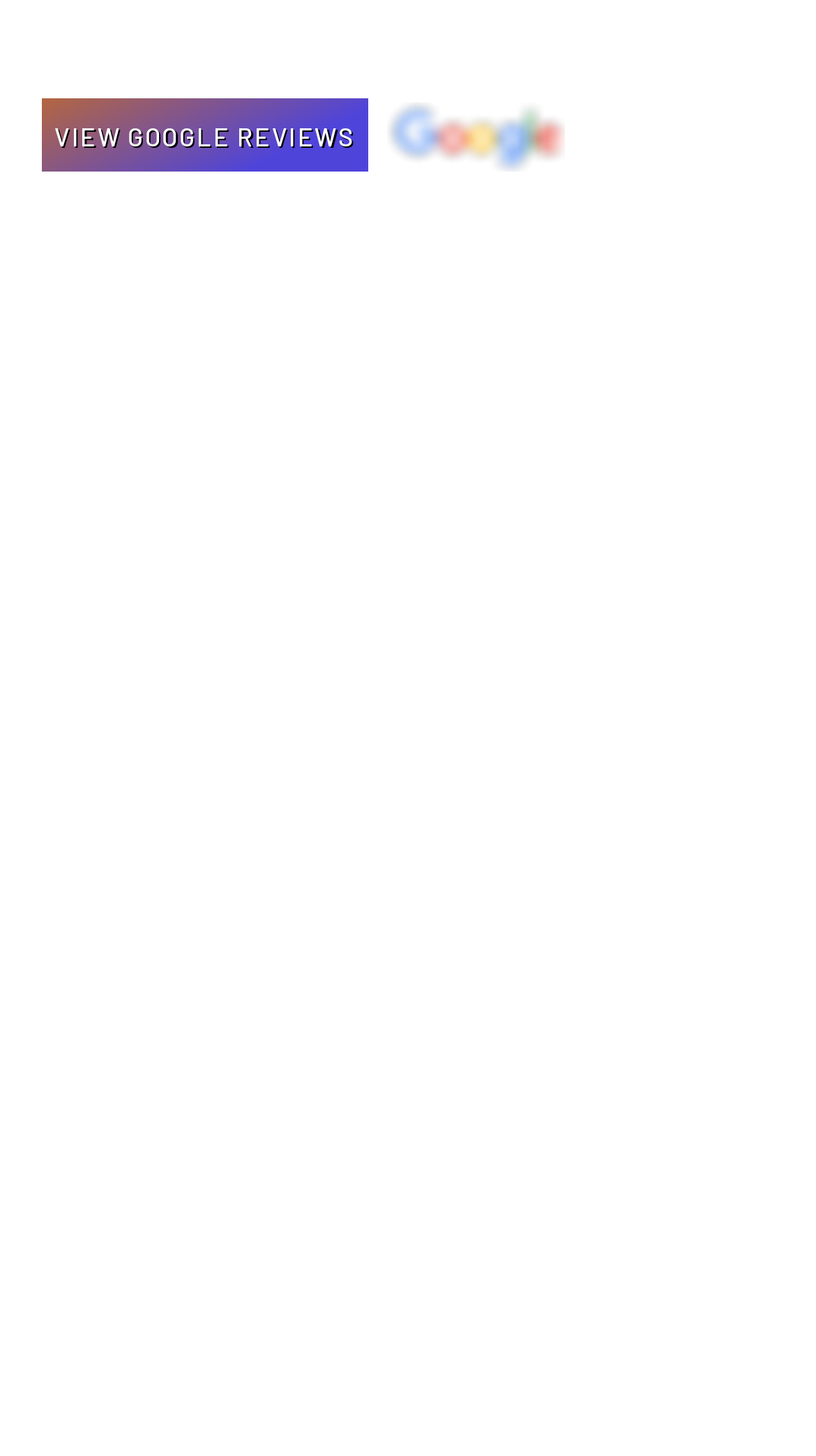How many text fields are there in the form?
Refer to the image and provide a thorough answer to the question.

The form on the webpage contains four text fields: one for name, one for email, one for subject, and one for message, indicating that there are four text fields in the form.